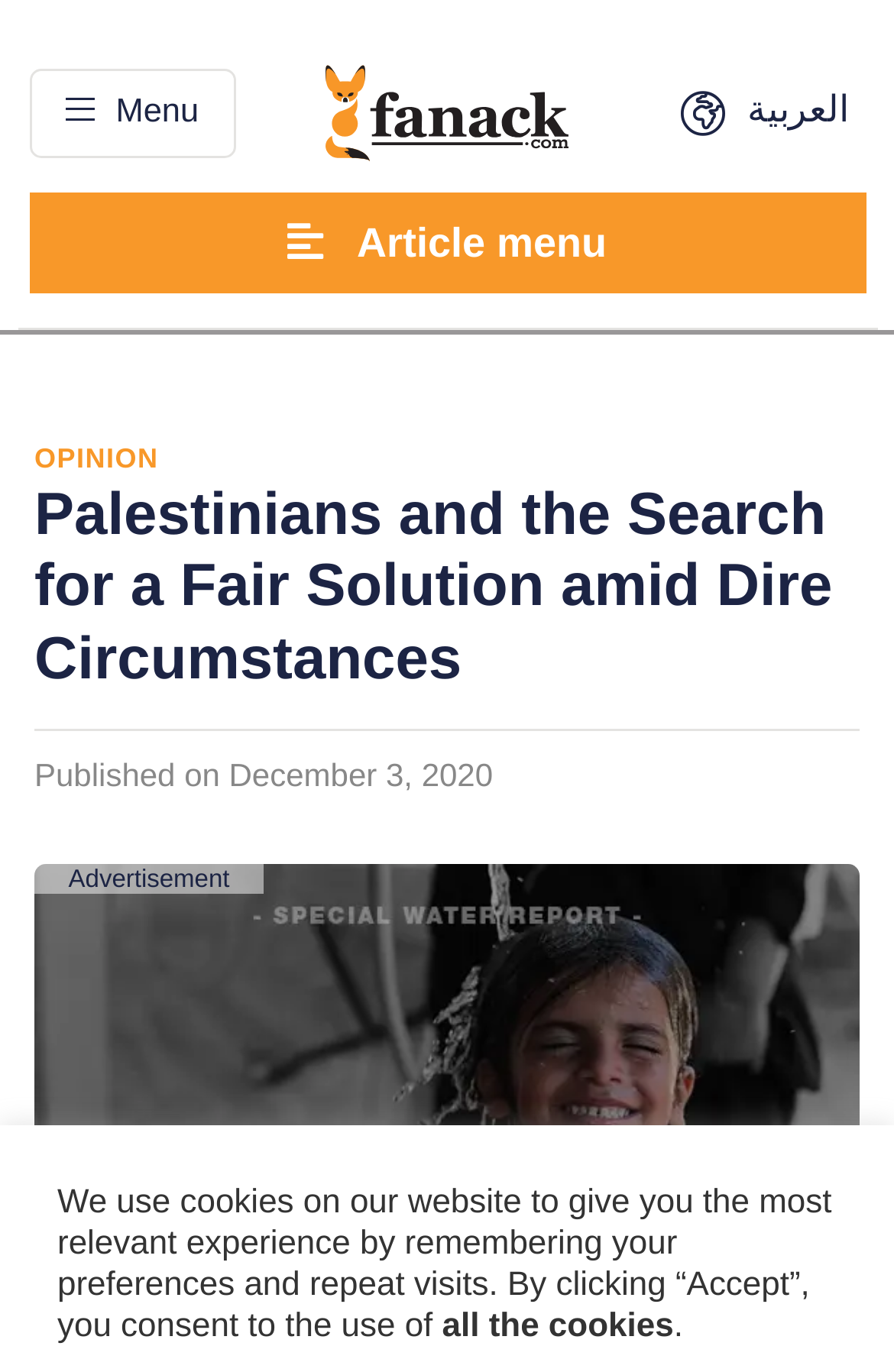Give a short answer to this question using one word or a phrase:
What is the language of the alternative link?

Arabic